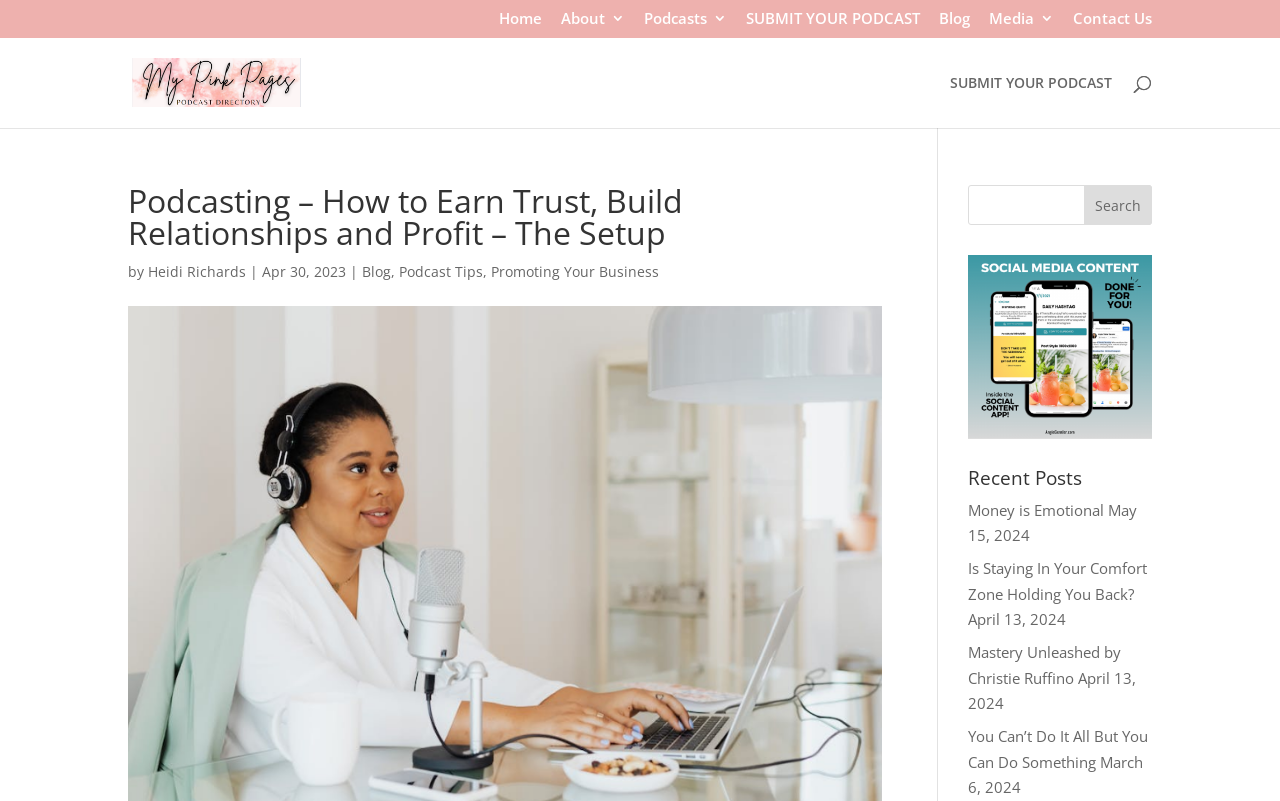Illustrate the webpage's structure and main components comprehensively.

The webpage is a blog or podcasting platform with a focus on women entrepreneurs and professionals. At the top, there is a navigation menu with links to "Home", "About", "Podcasts", "SUBMIT YOUR PODCAST", "Blog", "Media", and "Contact Us". Below the navigation menu, there is a logo or image of "My PINK Pages" with a link to the same.

On the left side, there is a search bar with a placeholder text "Search for:". Below the search bar, there is a heading that reads "Podcasting – How to Earn Trust, Build Relationships and Profit – The Setup" followed by the author's name "Heidi Richards" and the date "Apr 30, 2023". There are also links to related categories such as "Blog", "Podcast Tips", and "Promoting Your Business".

On the right side, there is another search bar with a textbox and a "Search" button. Below the search bar, there is a figure or image with a link. Further down, there is a heading that reads "Recent Posts" followed by a list of four recent posts with titles, dates, and links to the full articles. The posts are titled "Money is Emotional", "Is Staying In Your Comfort Zone Holding You Back?", "Mastery Unleashed by Christie Ruffino", and "You Can’t Do It All But You Can Do Something".